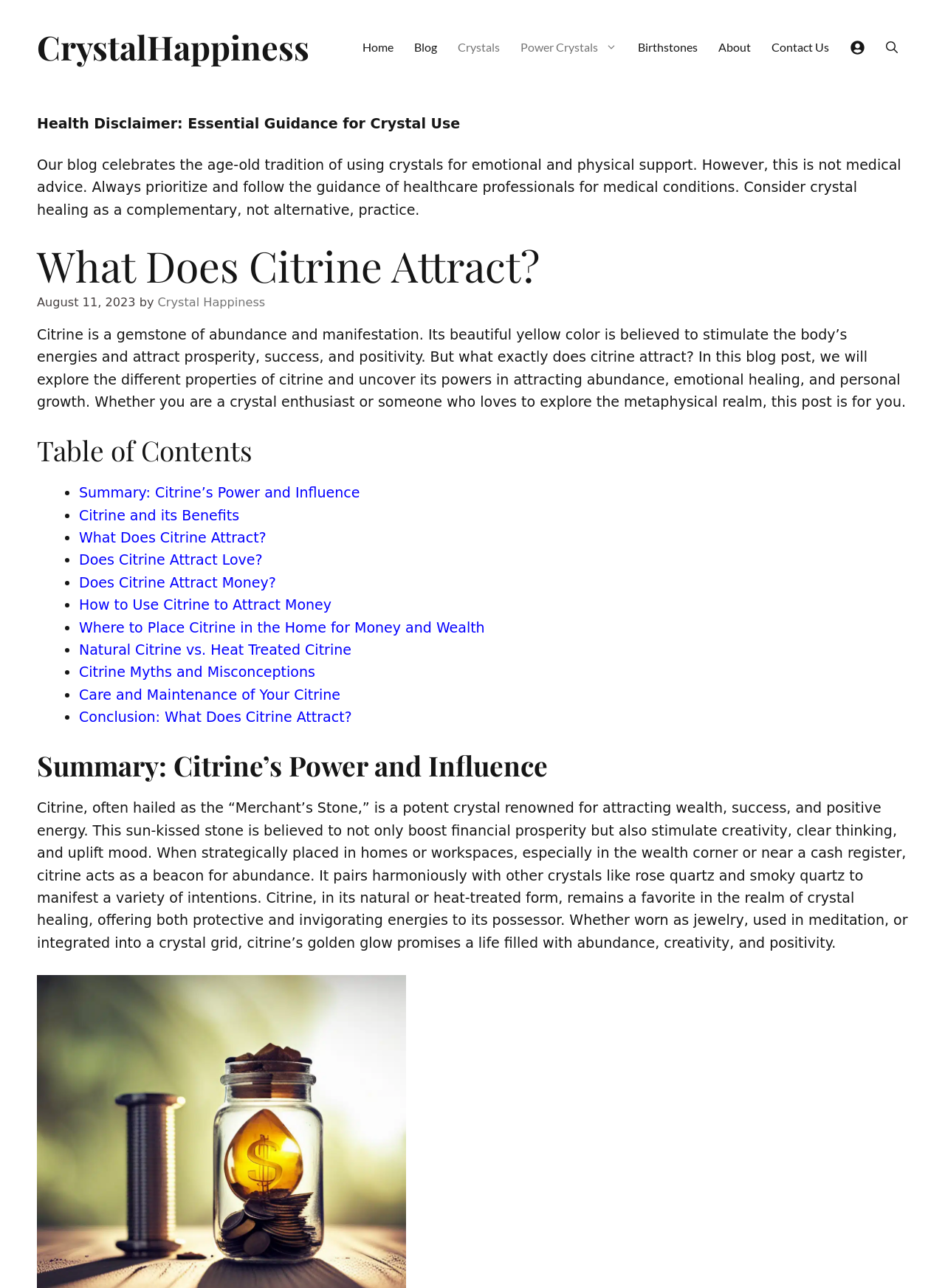Identify the bounding box coordinates for the region of the element that should be clicked to carry out the instruction: "Open the search". The bounding box coordinates should be four float numbers between 0 and 1, i.e., [left, top, right, bottom].

[0.927, 0.0, 0.961, 0.073]